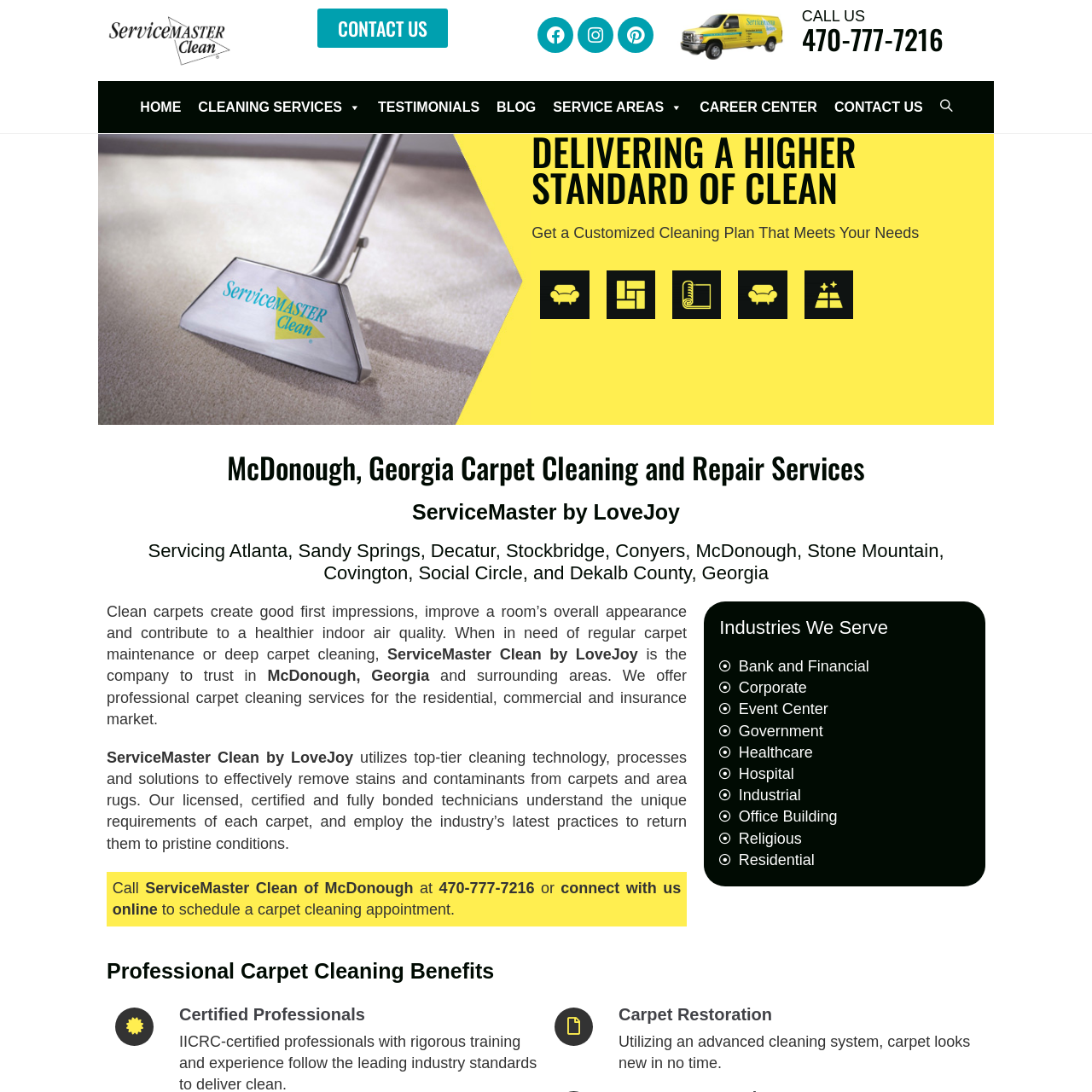Can you find the bounding box coordinates for the element that needs to be clicked to execute this instruction: "View the 'TESTIMONIALS' page"? The coordinates should be given as four float numbers between 0 and 1, i.e., [left, top, right, bottom].

[0.338, 0.083, 0.447, 0.114]